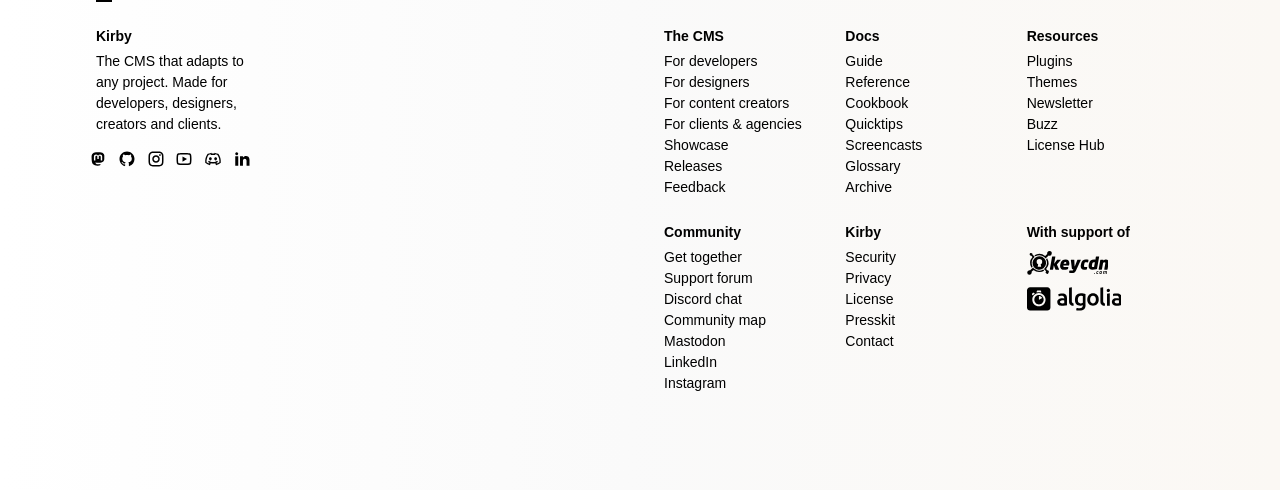Find the bounding box coordinates for the area that must be clicked to perform this action: "Visit the Showcase page".

[0.519, 0.276, 0.642, 0.318]